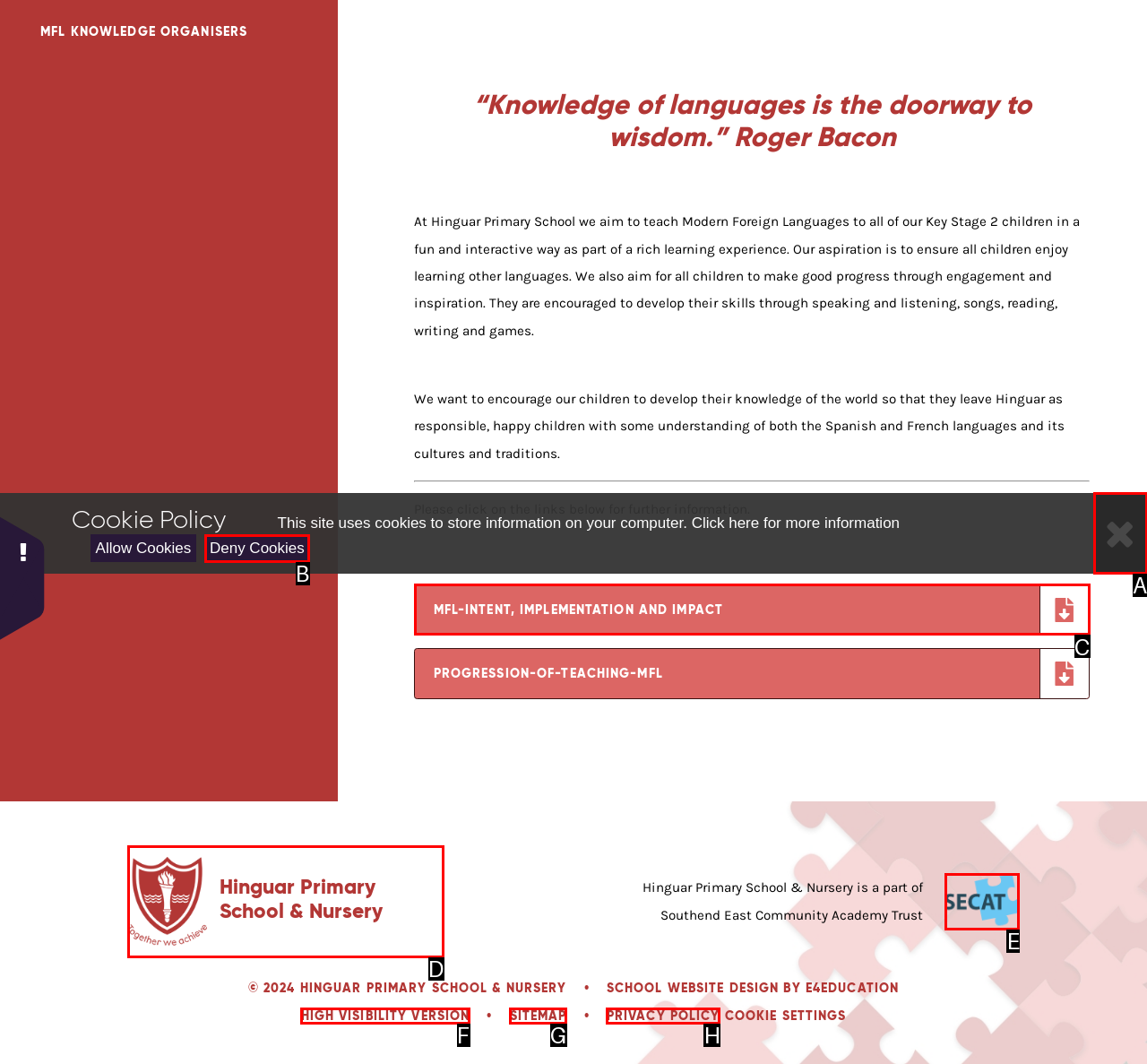With the description: Hinguar Primary School & Nursery, find the option that corresponds most closely and answer with its letter directly.

D